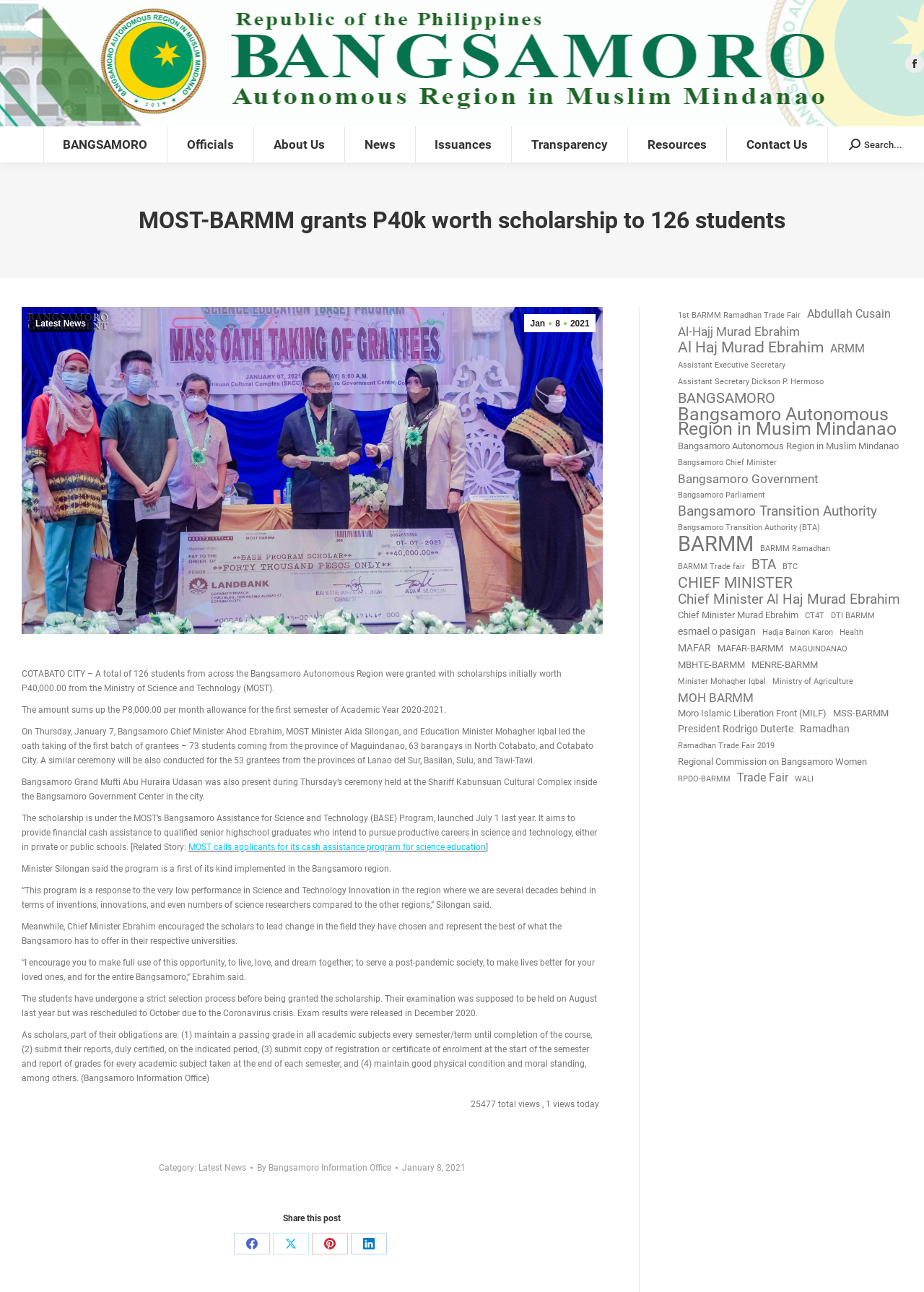How many views does the article have?
Please utilize the information in the image to give a detailed response to the question.

The answer can be found at the bottom of the article, which displays the view count as '25477 total views'.